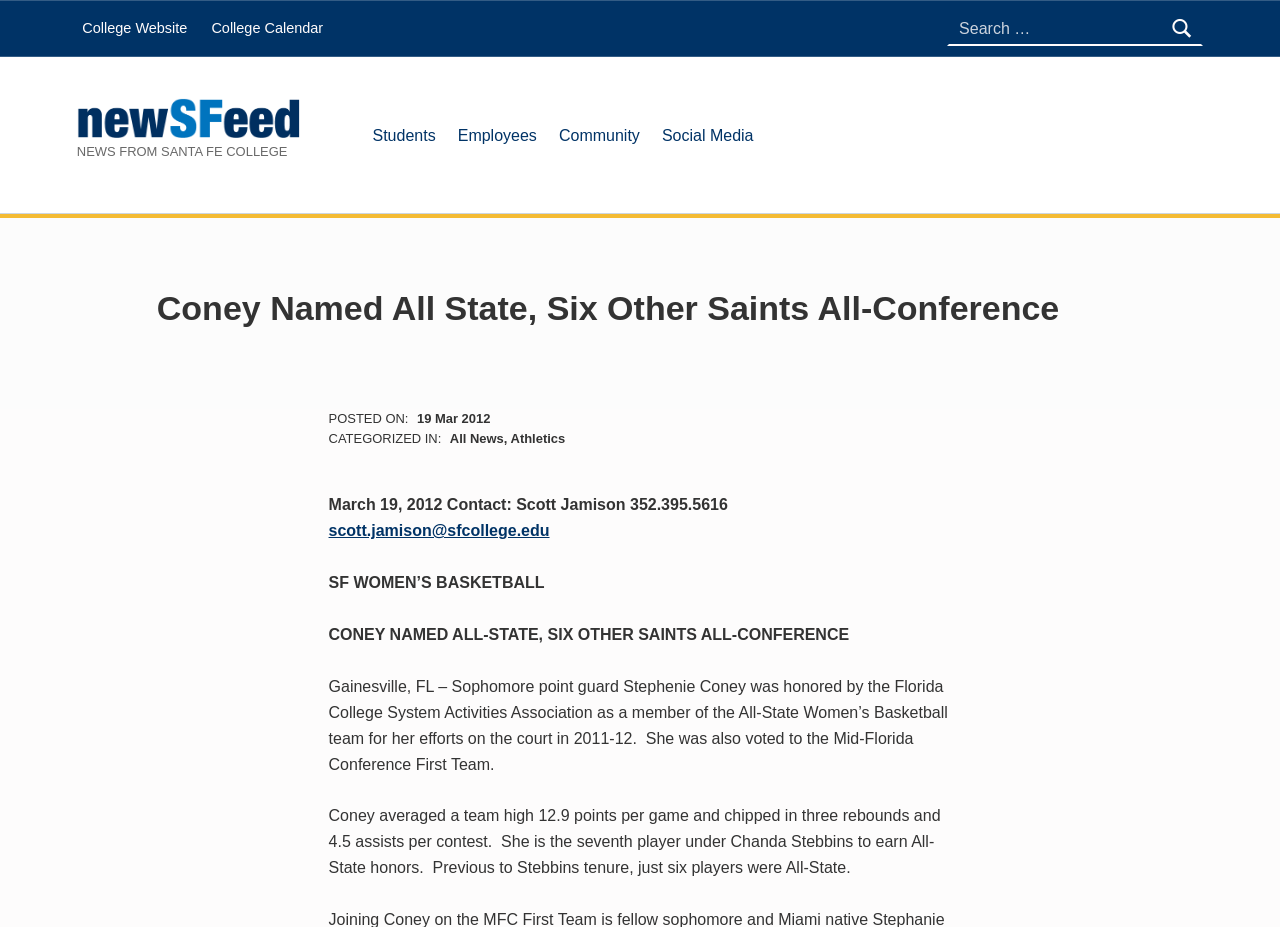Provide a brief response using a word or short phrase to this question:
What is the date of the news posting?

19 Mar 2012